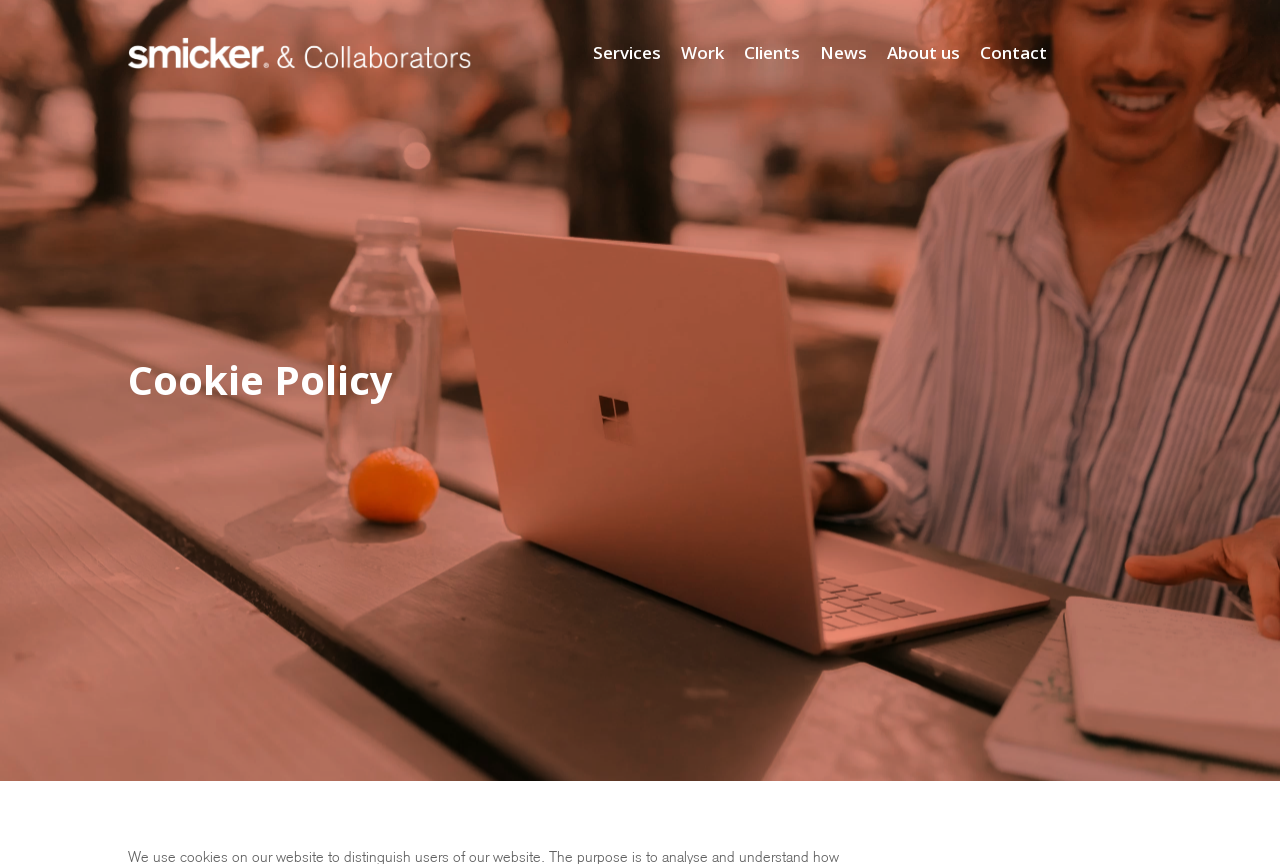Show the bounding box coordinates for the HTML element as described: "About us".

[0.693, 0.05, 0.75, 0.073]